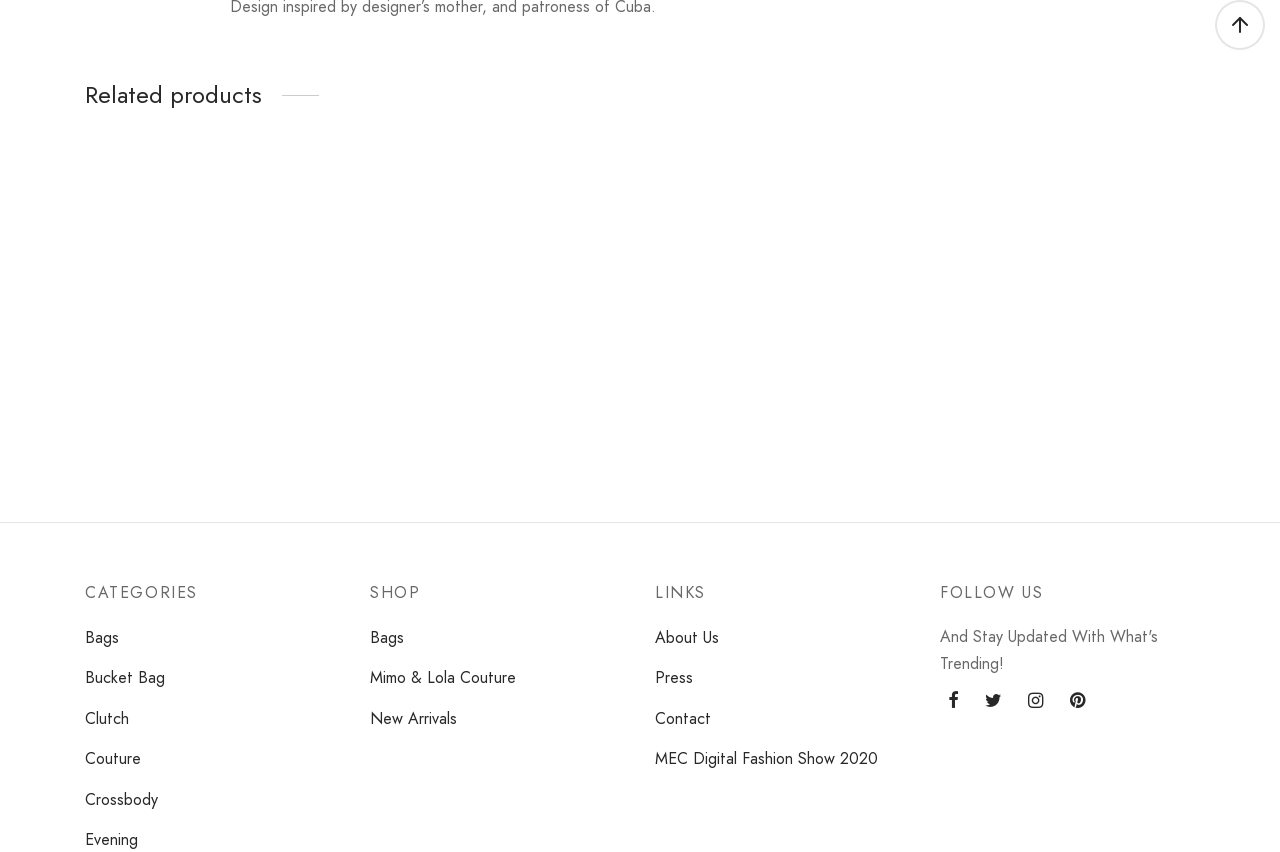Please mark the bounding box coordinates of the area that should be clicked to carry out the instruction: "Quick view Perla Habana Sky Blue".

[0.289, 0.404, 0.488, 0.457]